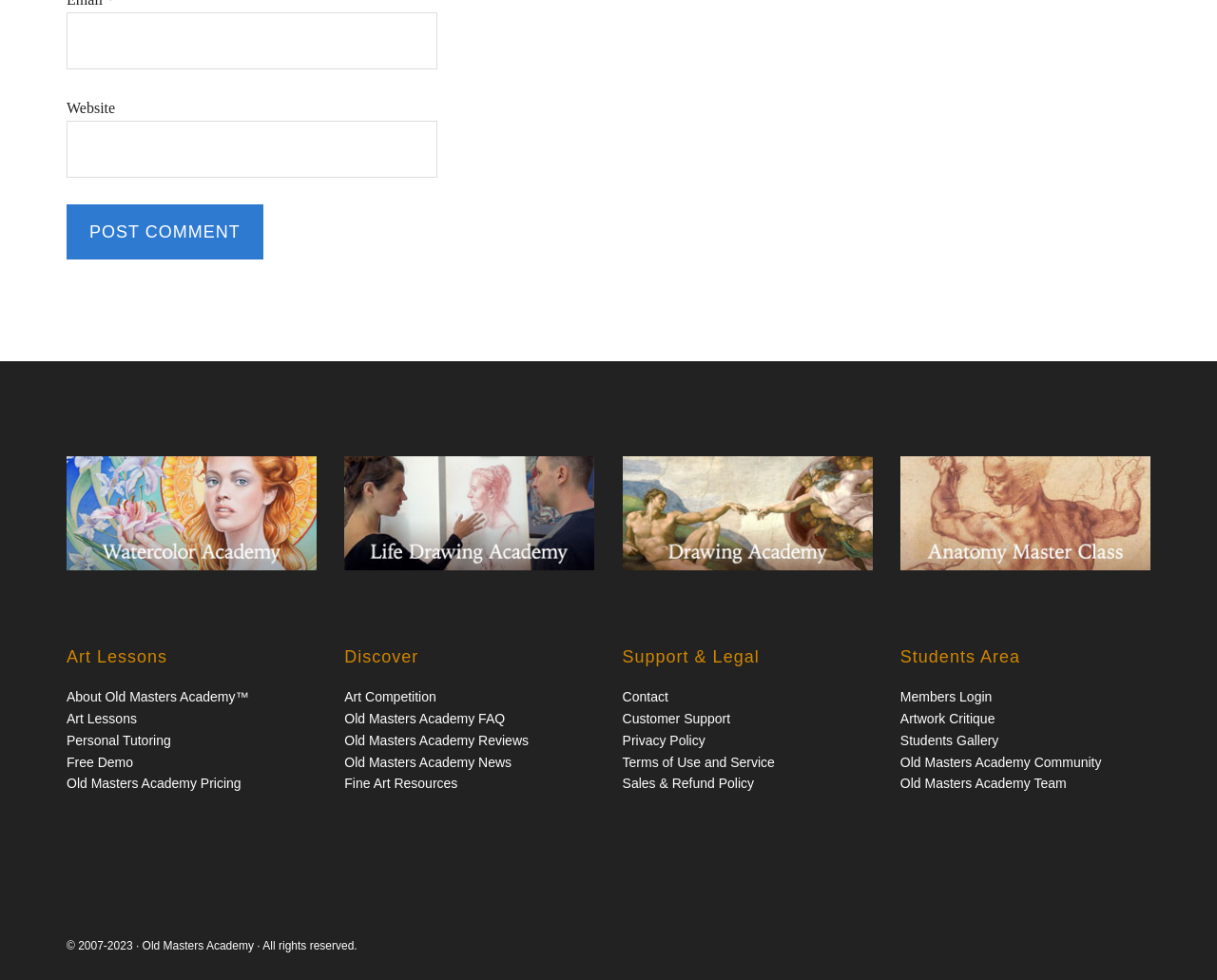Ascertain the bounding box coordinates for the UI element detailed here: "Art Competition". The coordinates should be provided as [left, top, right, bottom] with each value being a float between 0 and 1.

[0.283, 0.704, 0.358, 0.719]